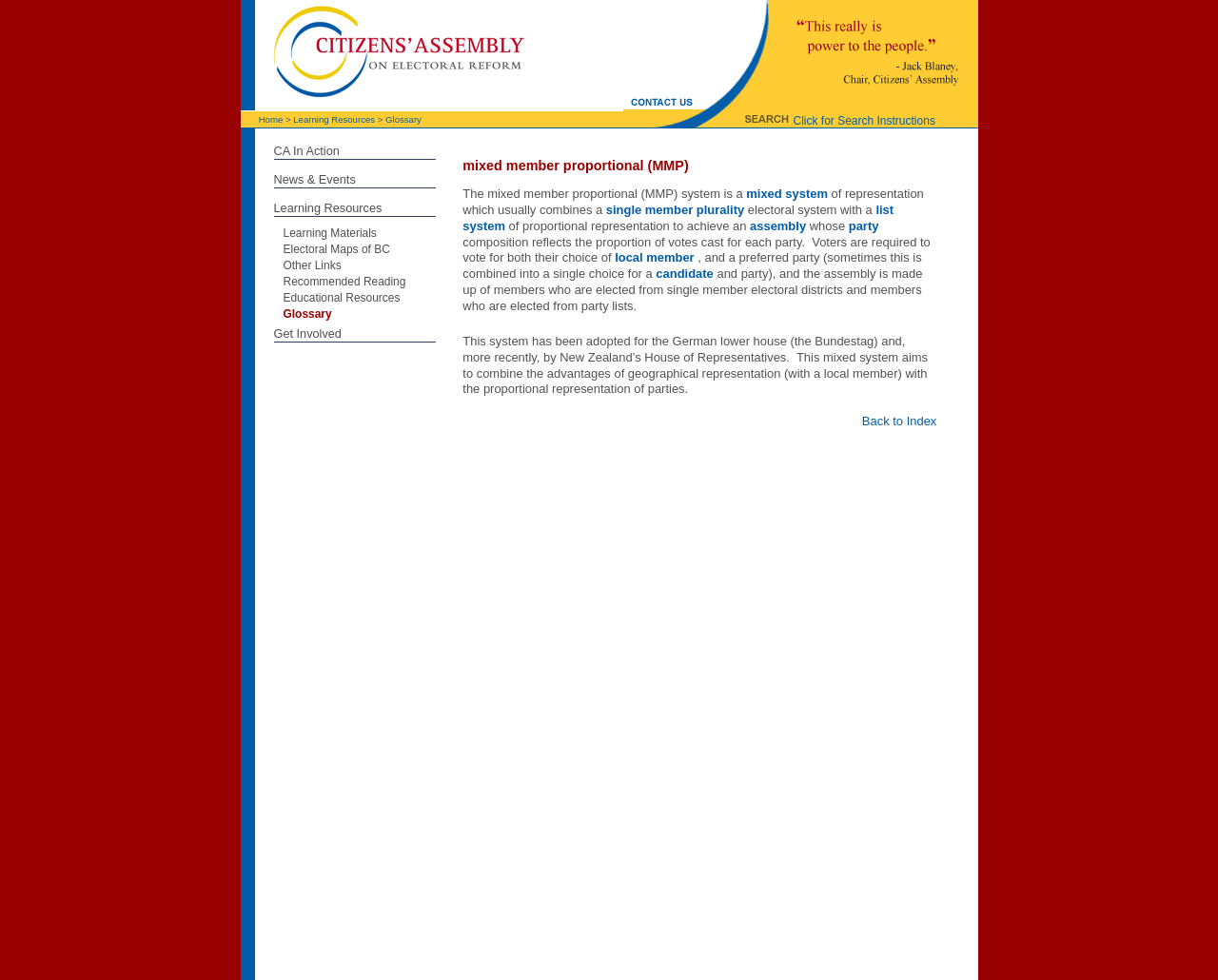Present a detailed account of what is displayed on the webpage.

The webpage is about the Citizens' Assembly on Electoral Reform, specifically focusing on mixed member proportional (MMP) systems. At the top, there is a table with three grid cells. The first cell contains an image of the Citizens' Assembly, while the second cell has links to "Contact Us" and a search icon. The third cell has a link to "Click for Search Instructions". 

Below the table, there is a row of links, including "Home", "Learning Resources", "Glossary", and several others. These links are arranged horizontally, with "Home" on the left and "Glossary" on the right. 

The main content of the page is a description of the MMP system, which is a type of electoral system. The text explains that this system combines geographical representation with proportional representation of parties. There are several links embedded within the text, including "mixed system", "single member plurality", "list system", "assembly", "party", "local member", and "candidate". These links are scattered throughout the text, providing additional information on related topics.

At the bottom of the page, there is a link to "Back to Index". Overall, the webpage provides a detailed explanation of the MMP system, with various links and resources for further learning.